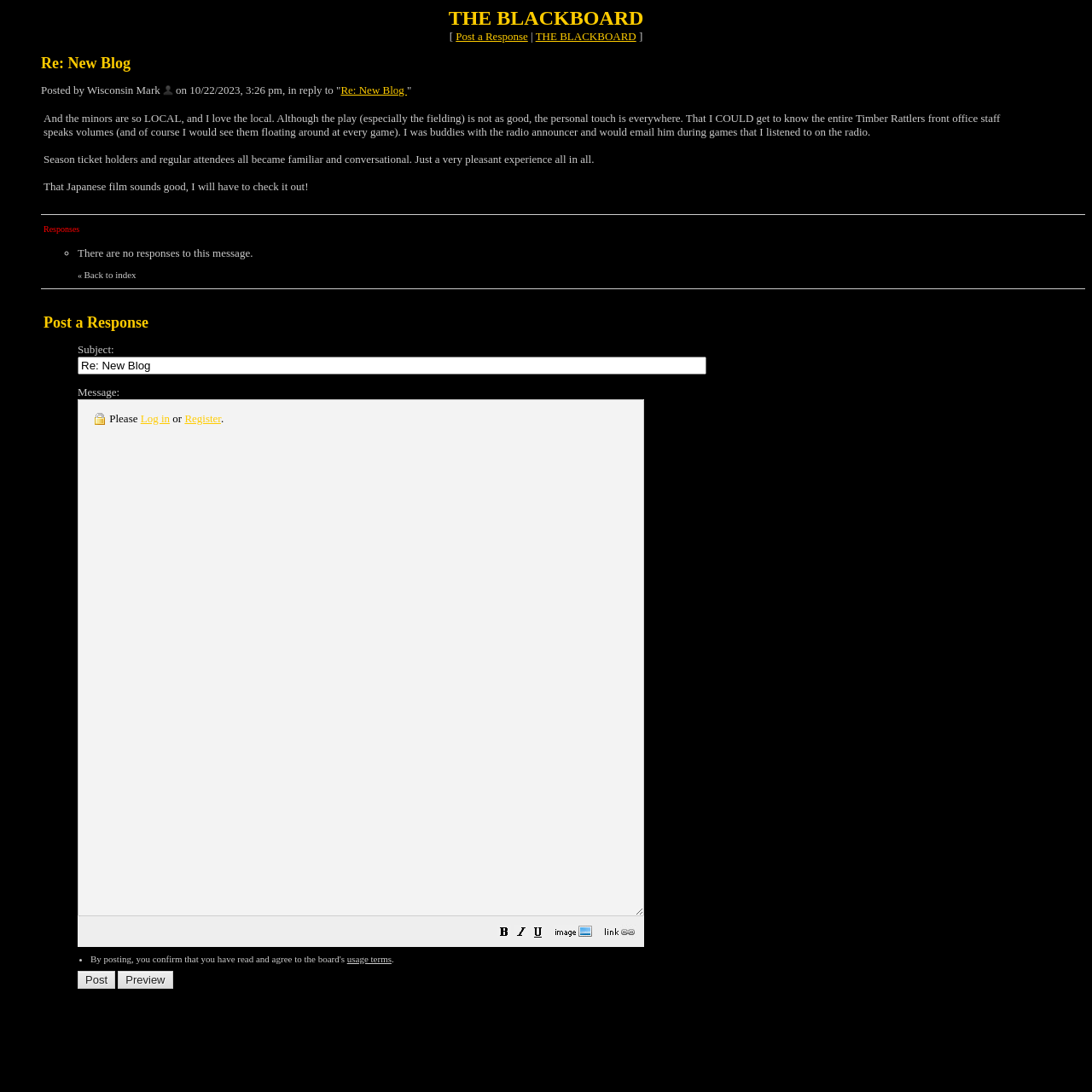Provide an in-depth description of the elements and layout of the webpage.

This webpage appears to be a forum or discussion board, specifically a thread titled "Re: New Blog". At the top, there is a navigation bar with links to post a response, access the main page ("THE BLACKBOARD"), and view previous messages. Below this, the thread title "Re: New Blog" is displayed, along with the author's name ("Wisconsin Mark") and the date and time of the post.

The main content of the page is a lengthy text post, which discusses the author's positive experience with a local minor league baseball team, the Timber Rattlers. The post is divided into paragraphs and includes a mention of a Japanese film.

Below the post, there is a separator line, followed by a section indicating that there are no responses to this message, with a link to return to the index.

The majority of the page is taken up by a form to post a response to the thread. This form includes a subject field, a message box, and various formatting options (bold, italic, underline, add an image, add a link). There are also buttons to preview and post the response. Above the form, there is a message reminding users to log in or register before posting, with links to do so.

Throughout the page, there are various icons and images, including a radio announcer icon, a "back to index" arrow, and icons for bold, italic, and underline formatting.